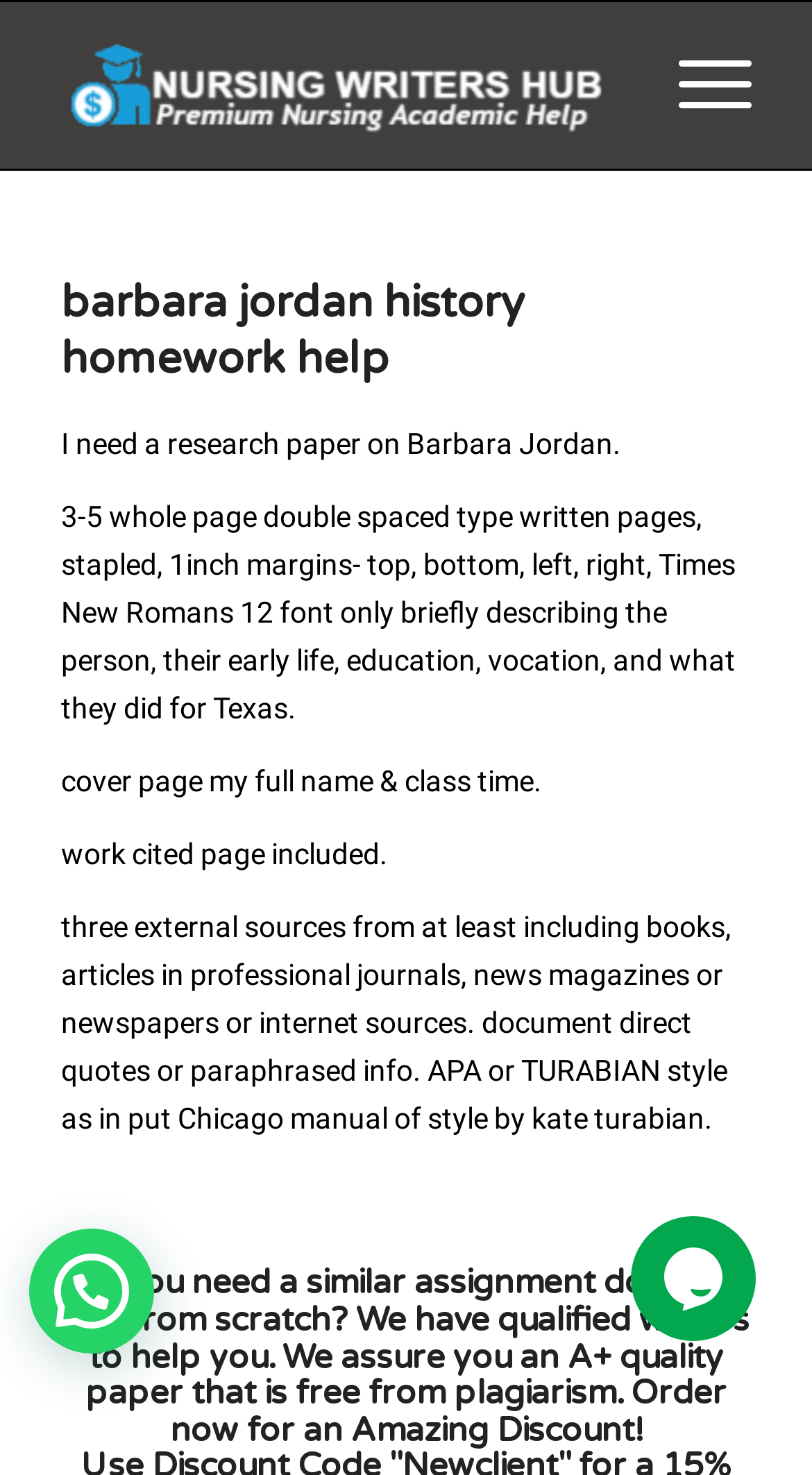Find and provide the bounding box coordinates for the UI element described here: "barbara jordan history homework help". The coordinates should be given as four float numbers between 0 and 1: [left, top, right, bottom].

[0.075, 0.188, 0.644, 0.262]